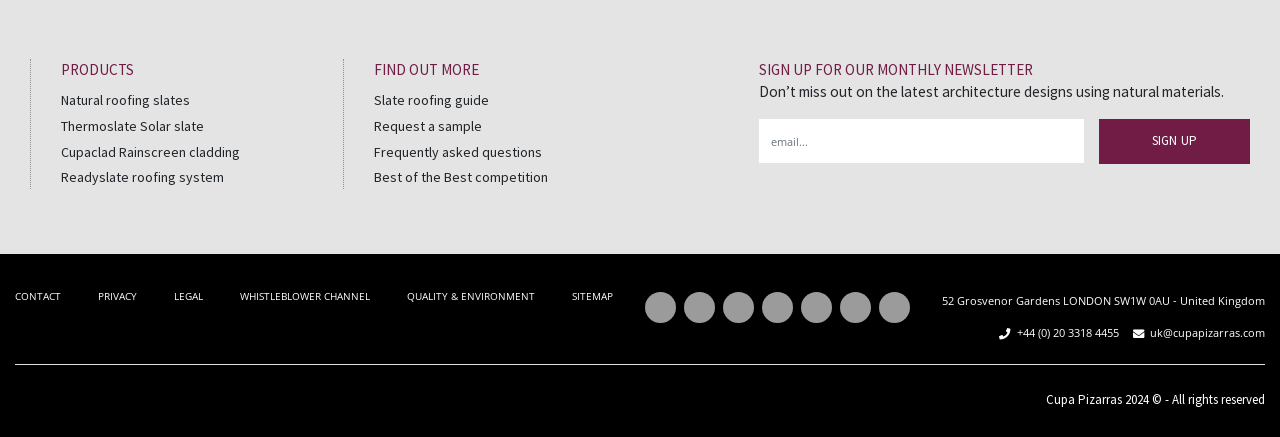Provide a one-word or one-phrase answer to the question:
What is the purpose of the 'SIGN UP FOR OUR MONTHLY NEWSLETTER' section?

To receive newsletter